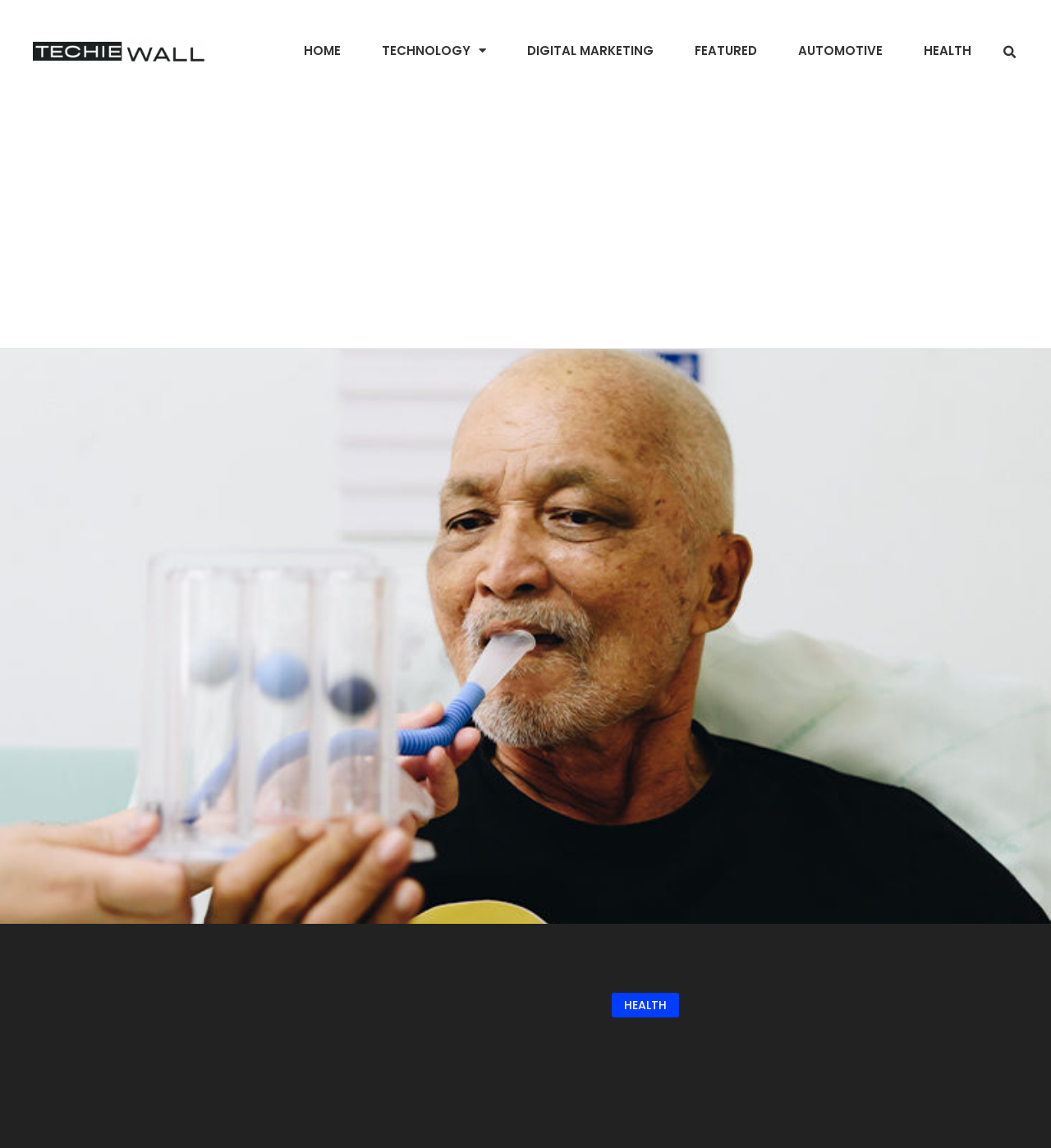With reference to the image, please provide a detailed answer to the following question: What is the image on the webpage?

The image on the webpage is a visual representation of a spirometer, which is a medical device used to measure lung function. The image is likely used to illustrate the topic of the webpage.